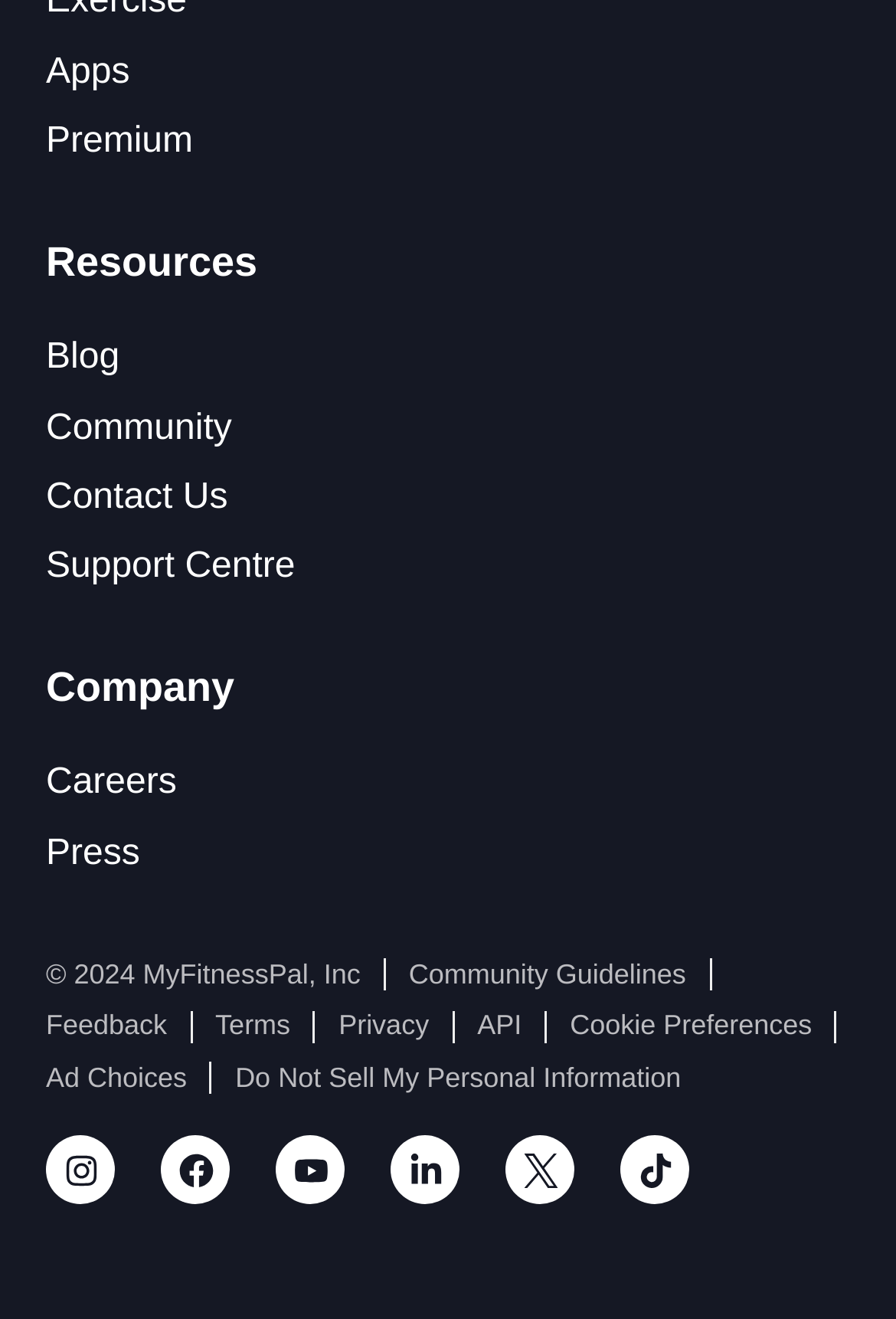Answer the question using only one word or a concise phrase: How many links are there in the 'Company' section?

2